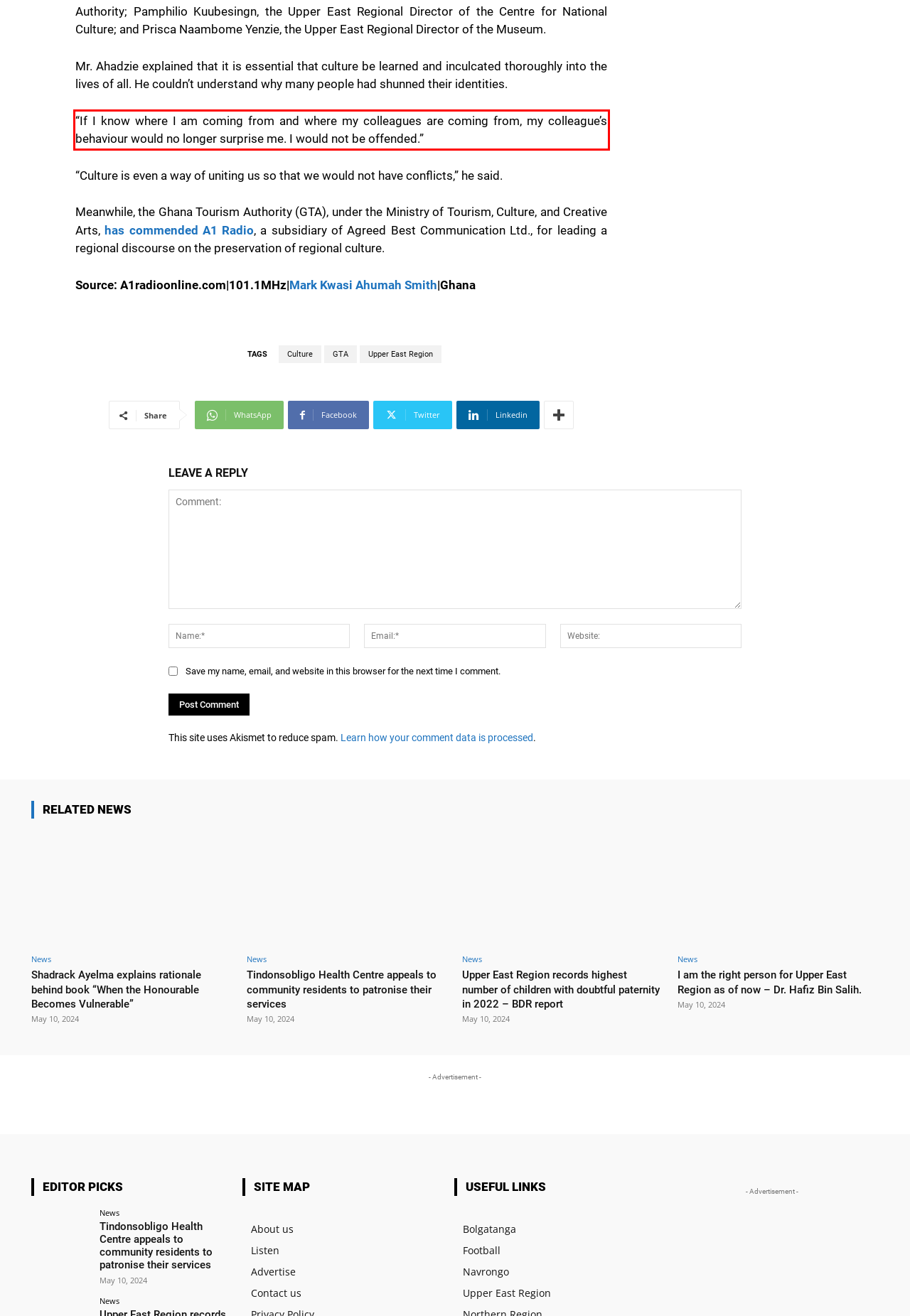Please analyze the screenshot of a webpage and extract the text content within the red bounding box using OCR.

“If I know where I am coming from and where my colleagues are coming from, my colleague’s behaviour would no longer surprise me. I would not be offended.”